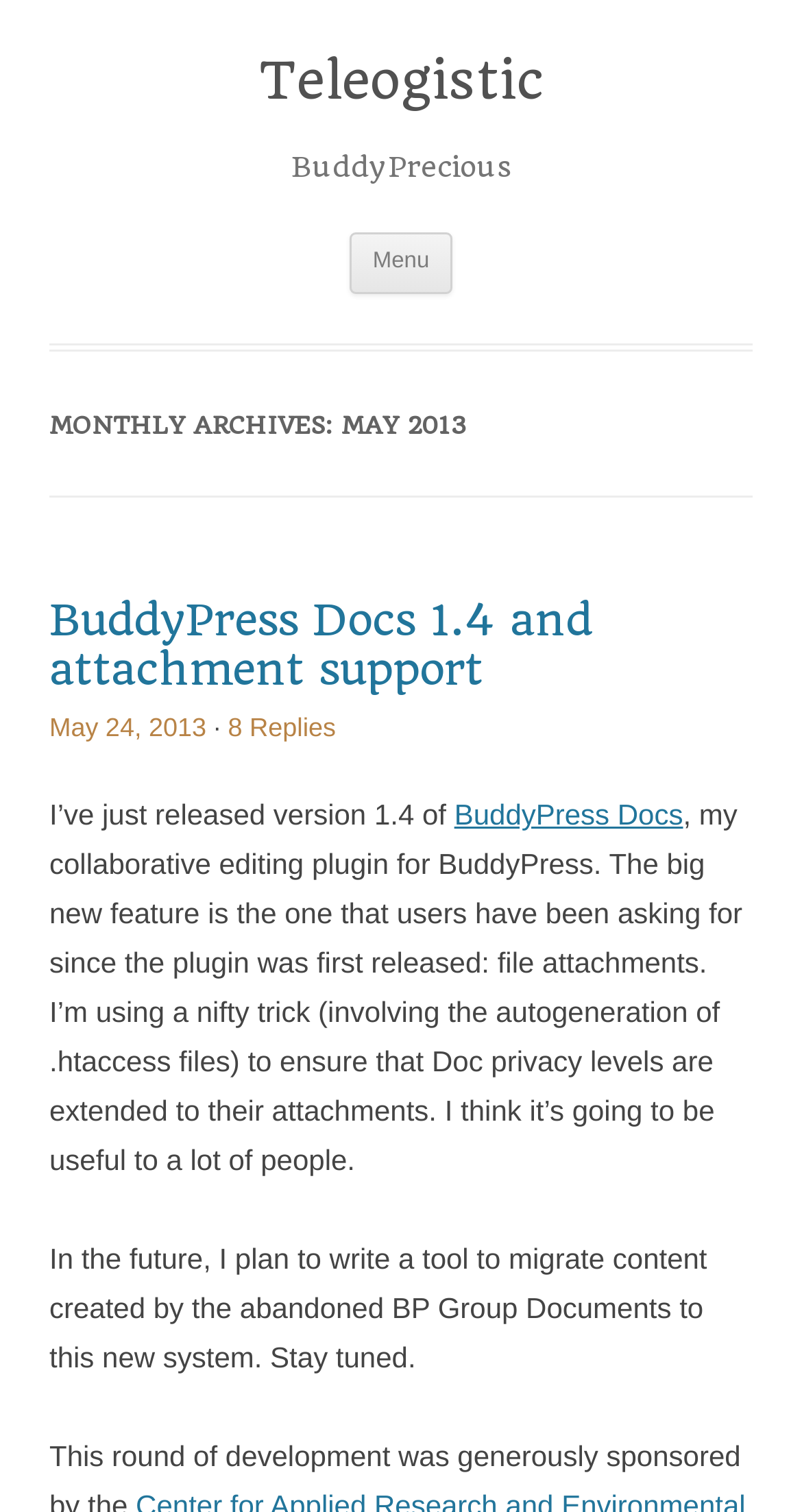Summarize the webpage with a detailed and informative caption.

The webpage appears to be a blog or news article page. At the top, there is a heading "Teleogistic" which is also a link, followed by another heading "BuddyPrecious". A button labeled "Menu" is positioned to the right of these headings. 

Below these elements, there is a link "Skip to content" which is closely positioned to the right of the "Menu" button. 

The main content of the page is divided into sections, with a heading "MONTHLY ARCHIVES: MAY 2013" at the top. Below this, there is a section with a heading "BuddyPress Docs 1.4 and attachment support", which is also a link. This section contains a link to the article "BuddyPress Docs 1.4 and attachment support", a time stamp "May 24, 2013", a separator "·", and a link to "8 Replies". 

The article content starts with a static text "I’ve just released version 1.4 of", followed by a link to "BuddyPress Docs", and then a paragraph of text describing the new feature of the plugin. The text continues to explain the functionality of the plugin, including the ability to extend Doc privacy levels to their attachments. 

Finally, there is a concluding paragraph of static text "In the future, I plan to write a tool to migrate content created by the abandoned BP Group Documents to this new system. Stay tuned."